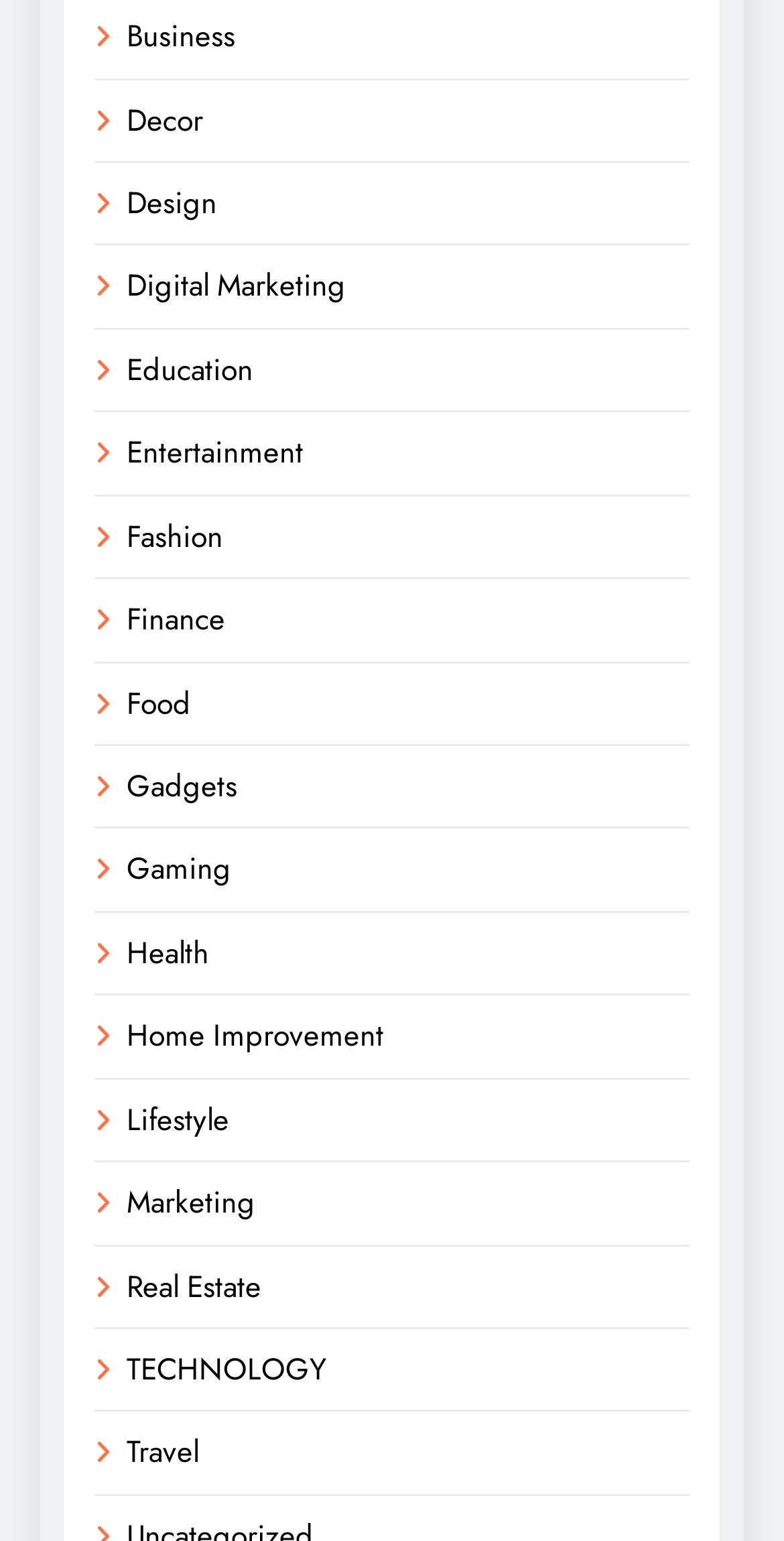Refer to the element description Real Estate and identify the corresponding bounding box in the screenshot. Format the coordinates as (top-left x, top-left y, bottom-right x, bottom-right y) with values in the range of 0 to 1.

[0.162, 0.82, 0.333, 0.849]